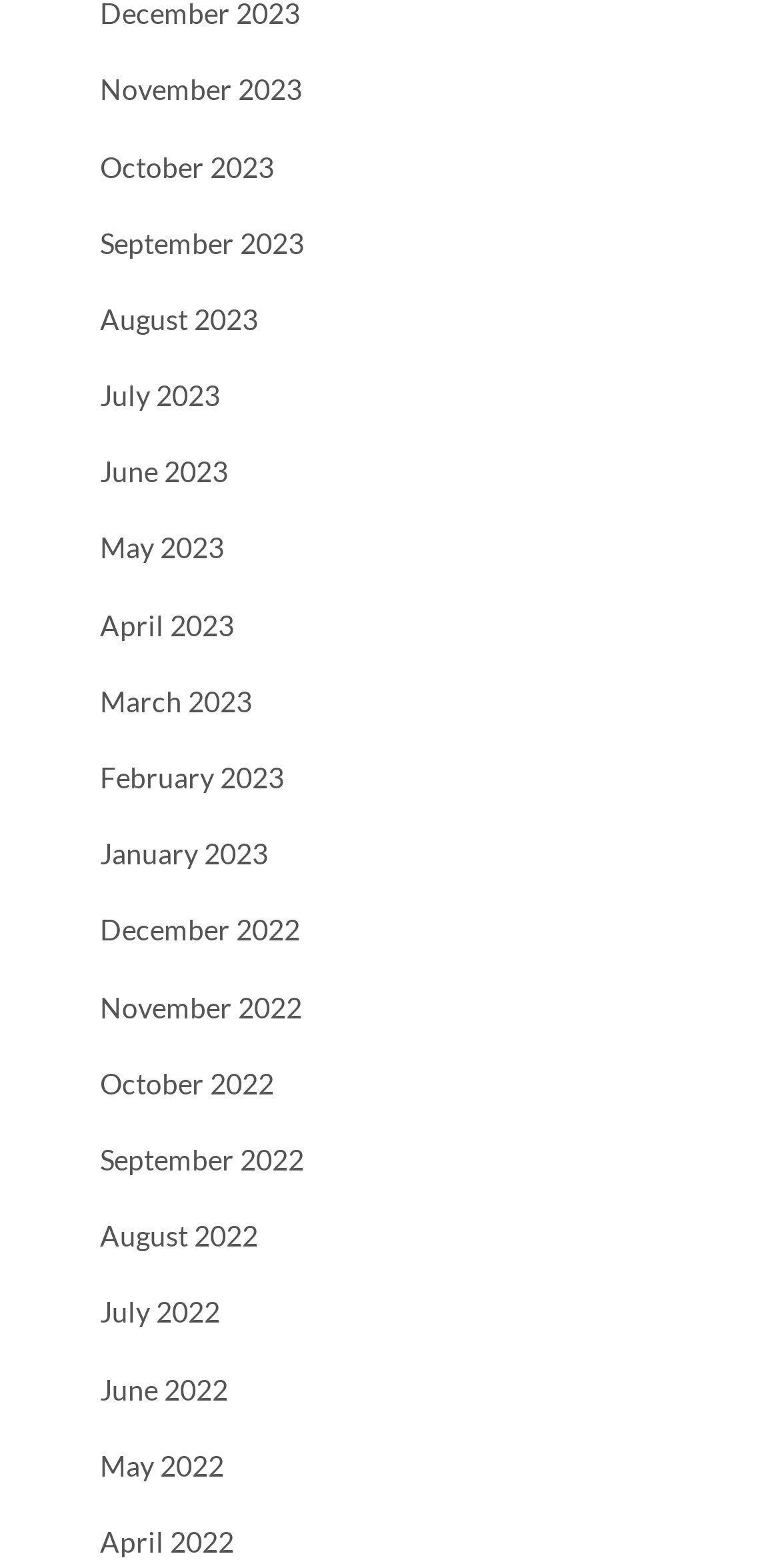Find the bounding box coordinates of the area that needs to be clicked in order to achieve the following instruction: "check April 2023". The coordinates should be specified as four float numbers between 0 and 1, i.e., [left, top, right, bottom].

[0.128, 0.387, 0.3, 0.409]